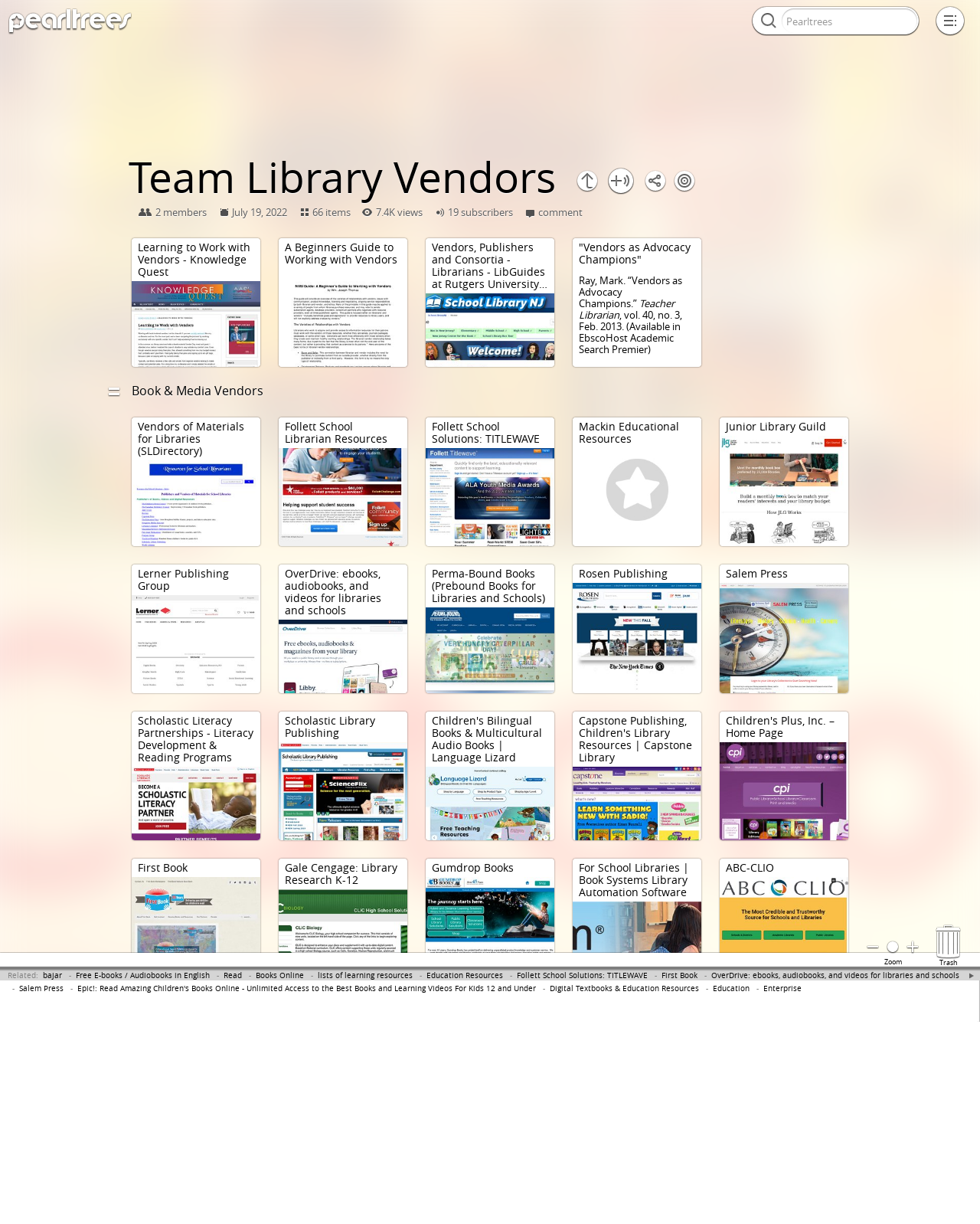Please specify the coordinates of the bounding box for the element that should be clicked to carry out this instruction: "Click the 'Join Pearltrees' button". The coordinates must be four float numbers between 0 and 1, formatted as [left, top, right, bottom].

[0.753, 0.083, 0.816, 0.093]